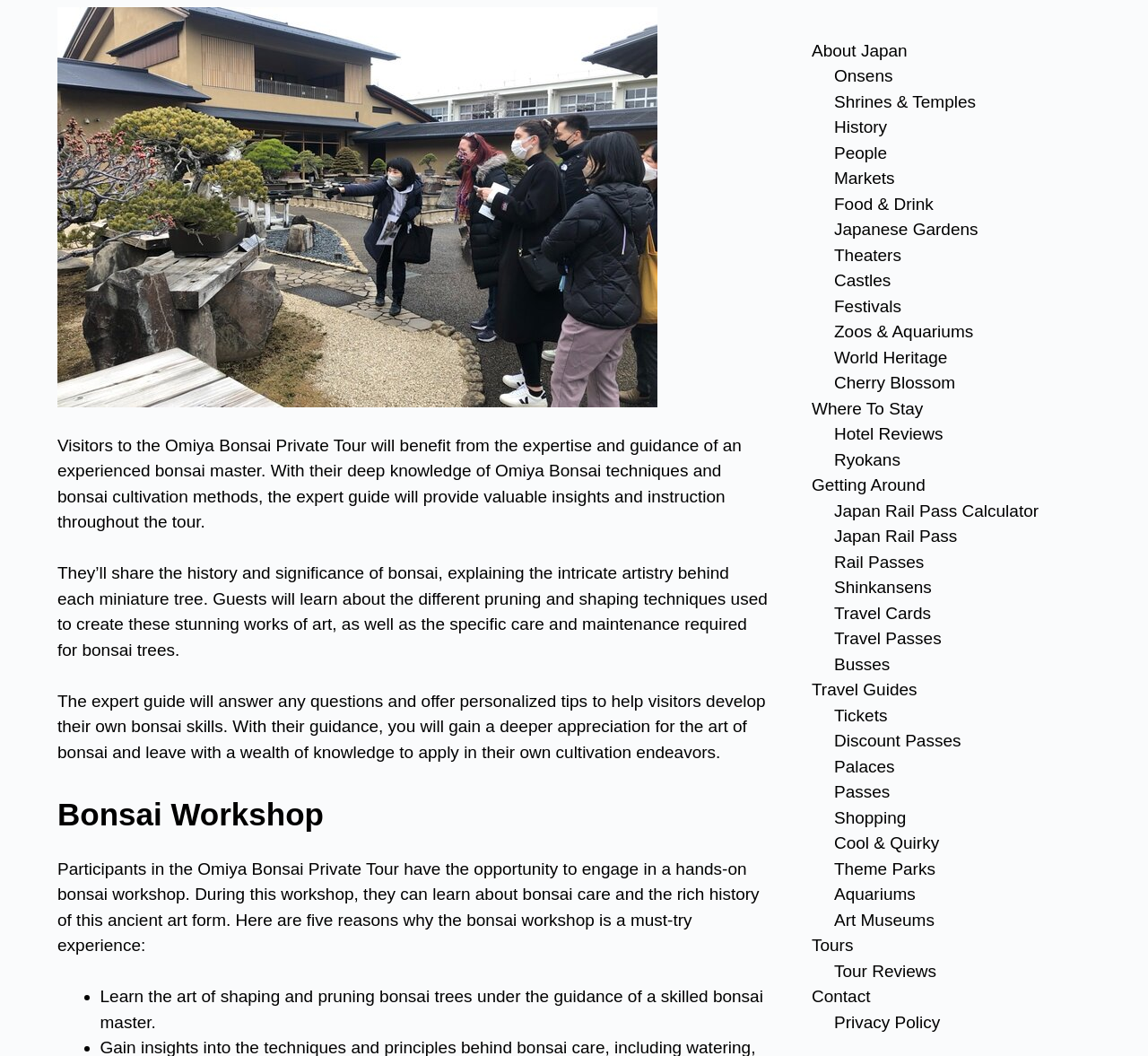Locate the coordinates of the bounding box for the clickable region that fulfills this instruction: "Explore 'Tours'".

[0.707, 0.886, 0.743, 0.904]